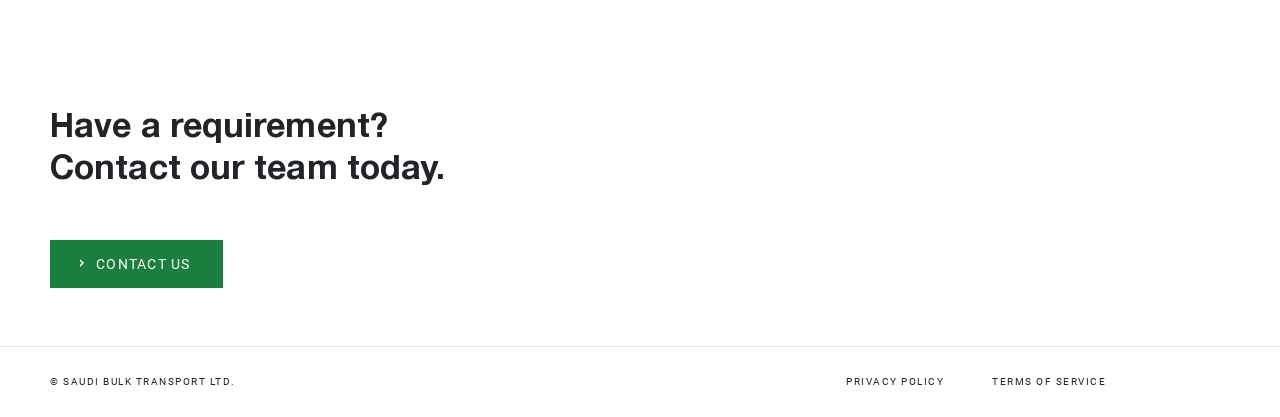What is the company name at the bottom of the page?
Based on the screenshot, provide your answer in one word or phrase.

SAUDI BULK TRANSPORT LTD.